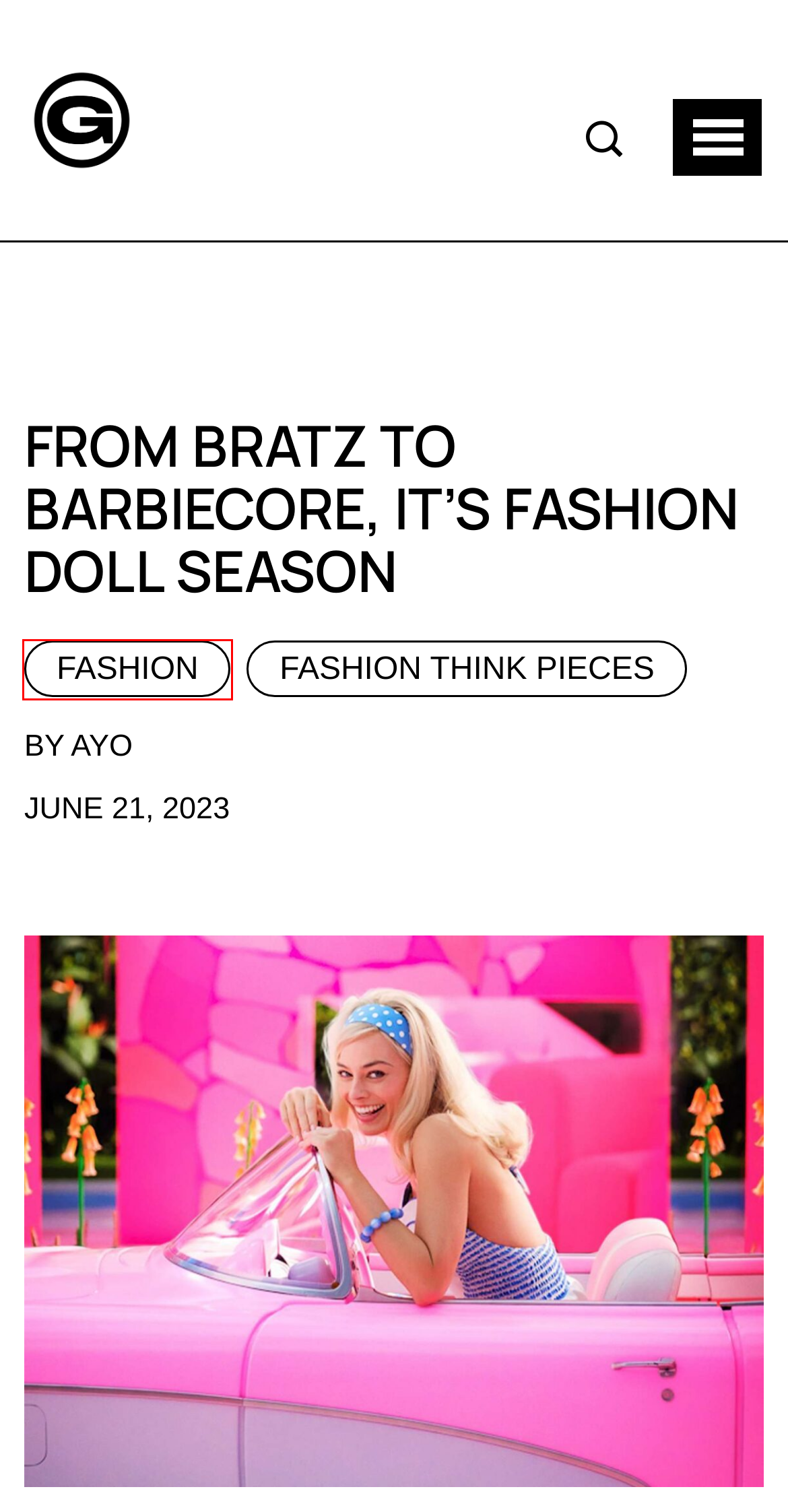You have a screenshot of a webpage with an element surrounded by a red bounding box. Choose the webpage description that best describes the new page after clicking the element inside the red bounding box. Here are the candidates:
A. Unleash the fashion: Vault by Vans x The North Face Fall/Winter 2015 Collection Lookbook - GUAP
B. Fashion - GUAP
C. Arts & Culture - GUAP
D. Oscar de la Renta Barbie : Amazon.co.uk: Toys & Games
E. Fashion Think Pieces - GUAP
F. Yves Saint Laurent Barbie dolls - a dream come true — Fashion Doll Chronicles
G. passion For FasHioN
    
    
    
      – CULT GAIA
H. Di Santi doesn’t miss with football inspired SS23 drop - GUAP

B